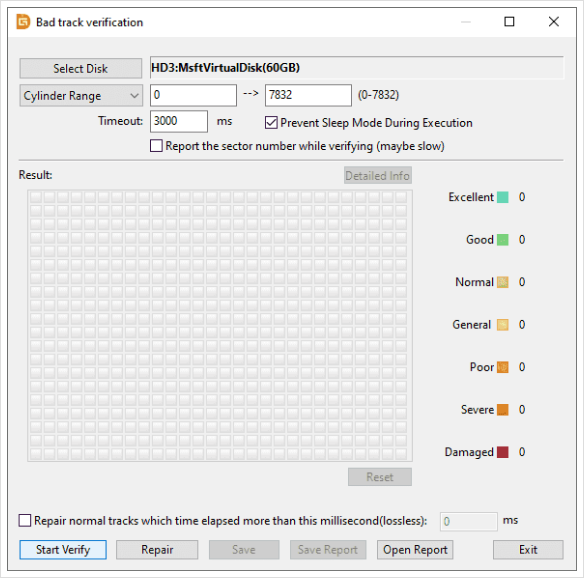Create an extensive and detailed description of the image.

The image depicts a software interface labeled "Bad track verification." It features a primary window for verifying the status of a selected disk, identified as "HD3:MsftVirtualDisk(60GB)." 

At the top of the window, there are options to set the cylinder range, with values ranging from 0 to 7832. Users can define a timeout period of 3000 milliseconds and have the option to prevent the sleep mode during execution, as well as to report the sector number while verifying. 

The central section appears to show a grid-like area labeled "Result," which is empty, indicating that no errors or sectors have been identified yet. To the right, color-coded categories are present to classify results, including "Excellent," "Good," "Normal," "General," "Poor," "Severe," and "Damaged," each reflecting the number of identified issues—currently all showing zero.

At the bottom of the interface, functional buttons provide options for the user: "Start Verify," "Repair," "Save," "Save Report," "Open Report," and "Exit," facilitating further interactions with the application.